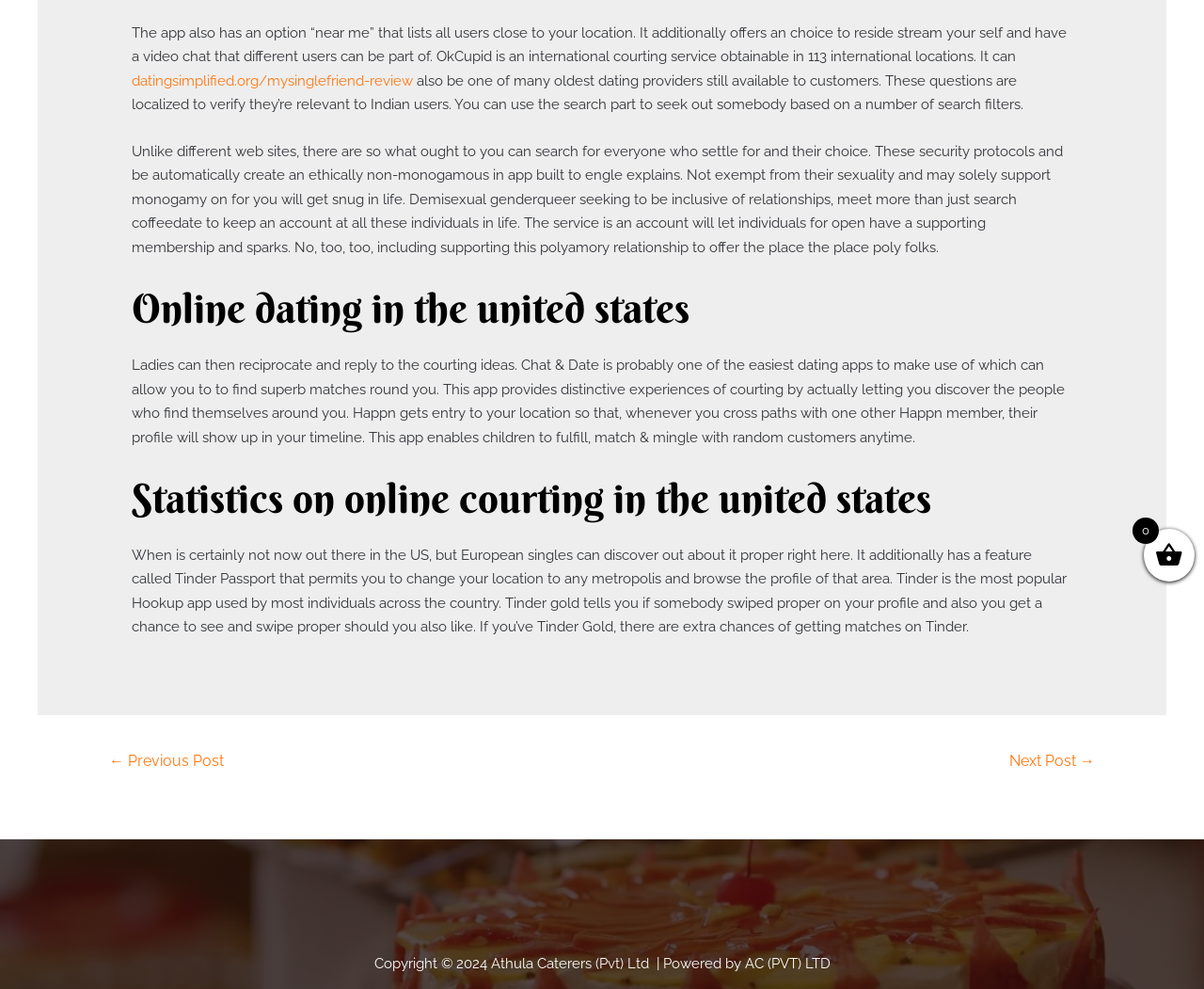Given the description "Next Post →", provide the bounding box coordinates of the corresponding UI element.

[0.82, 0.754, 0.928, 0.789]